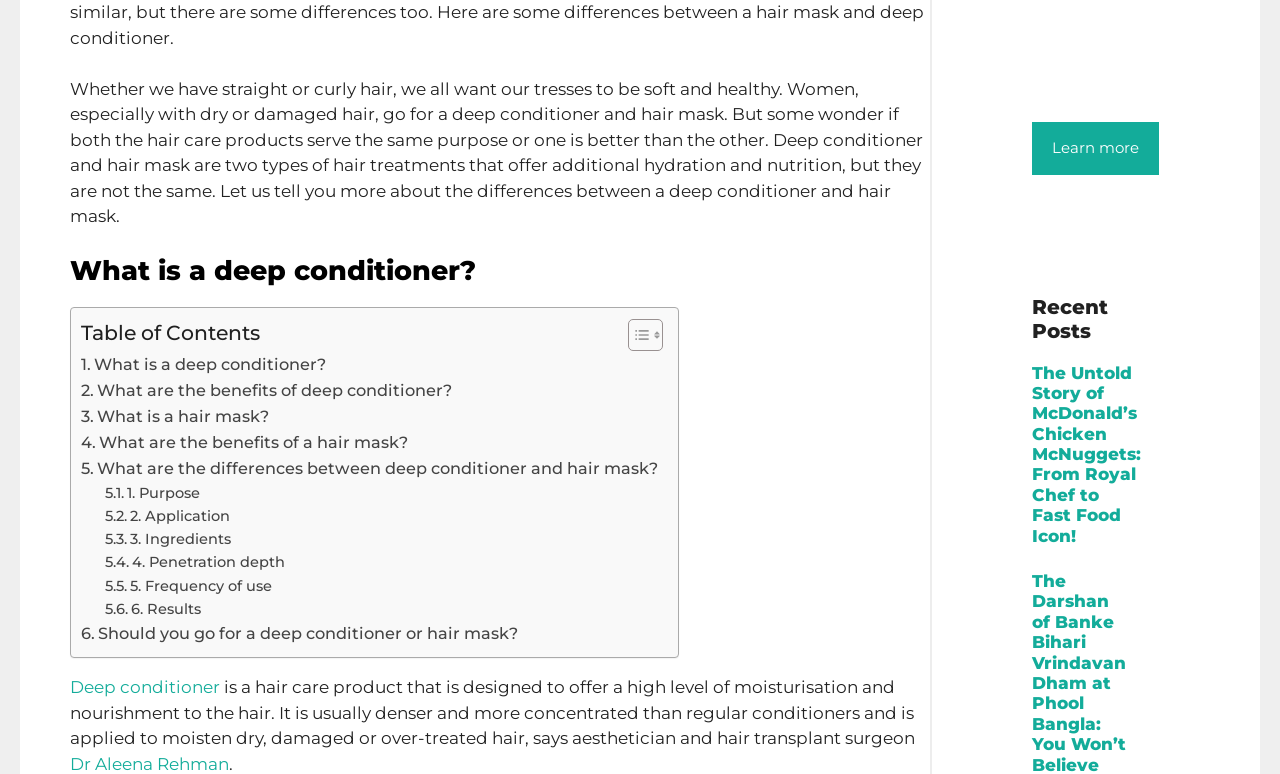Provide the bounding box coordinates of the UI element this sentence describes: "Learn more".

[0.806, 0.158, 0.905, 0.225]